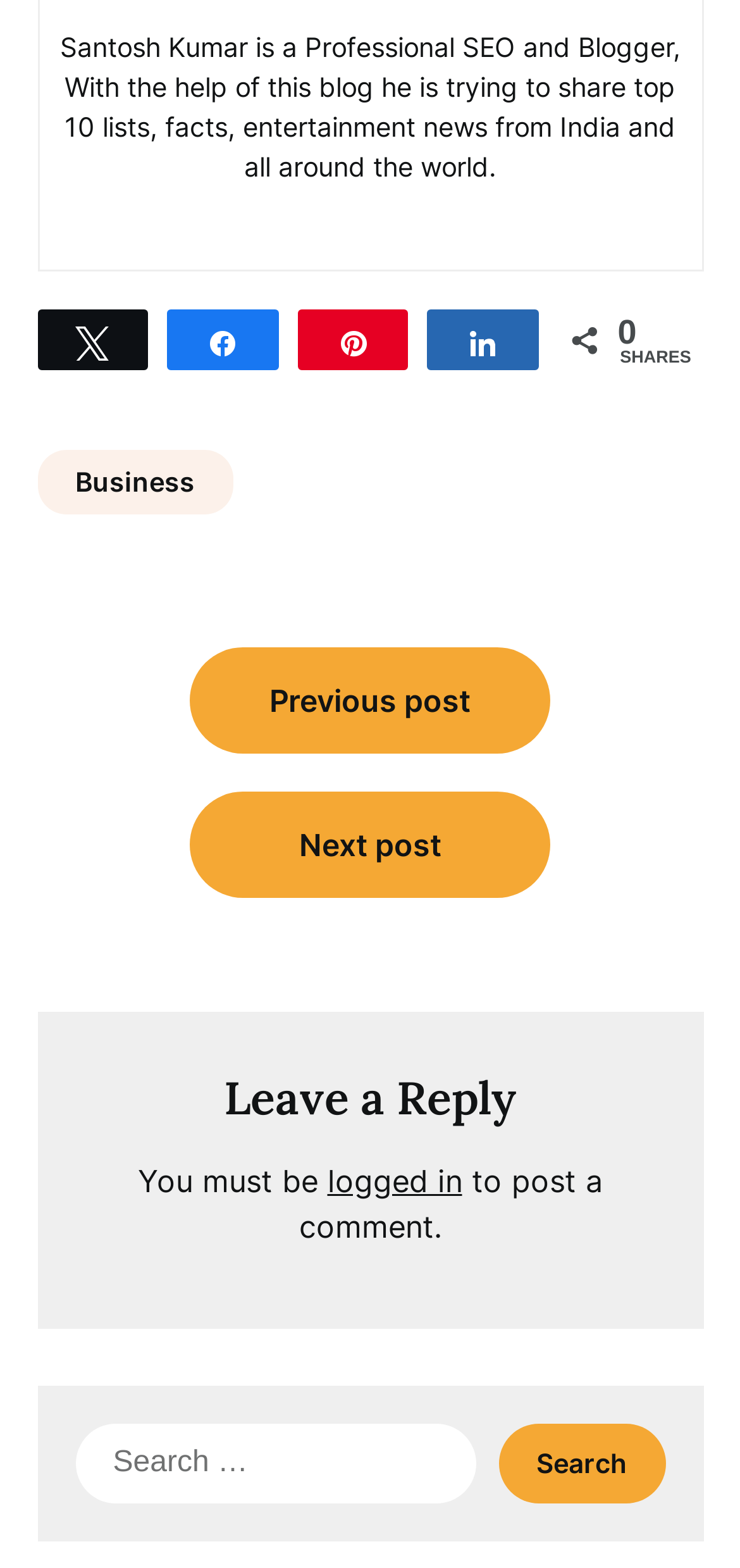Show me the bounding box coordinates of the clickable region to achieve the task as per the instruction: "Log in to comment".

[0.442, 0.741, 0.624, 0.765]